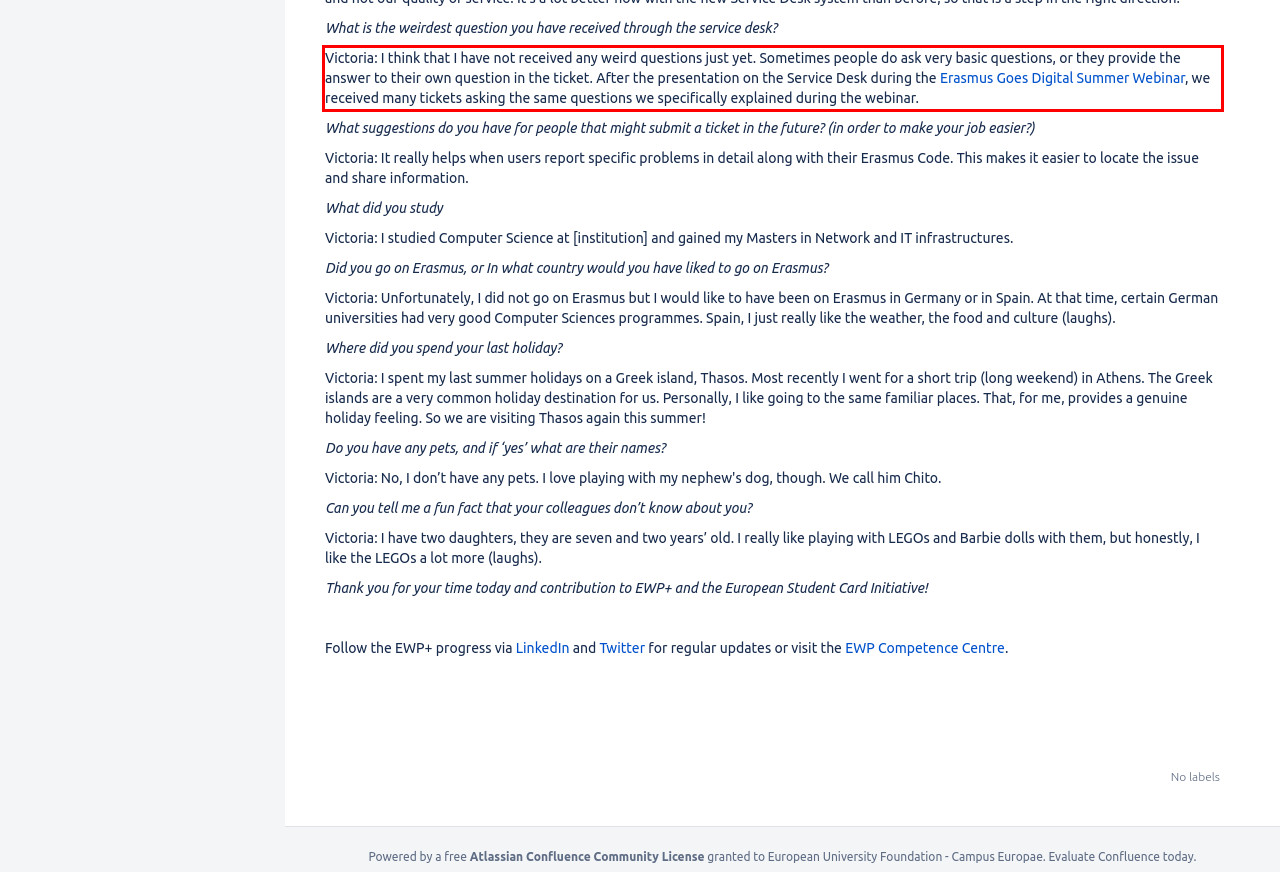Analyze the red bounding box in the provided webpage screenshot and generate the text content contained within.

Victoria: I think that I have not received any weird questions just yet. Sometimes people do ask very basic questions, or they provide the answer to their own question in the ticket. After the presentation on the Service Desk during the Erasmus Goes Digital Summer Webinar, we received many tickets asking the same questions we specifically explained during the webinar.